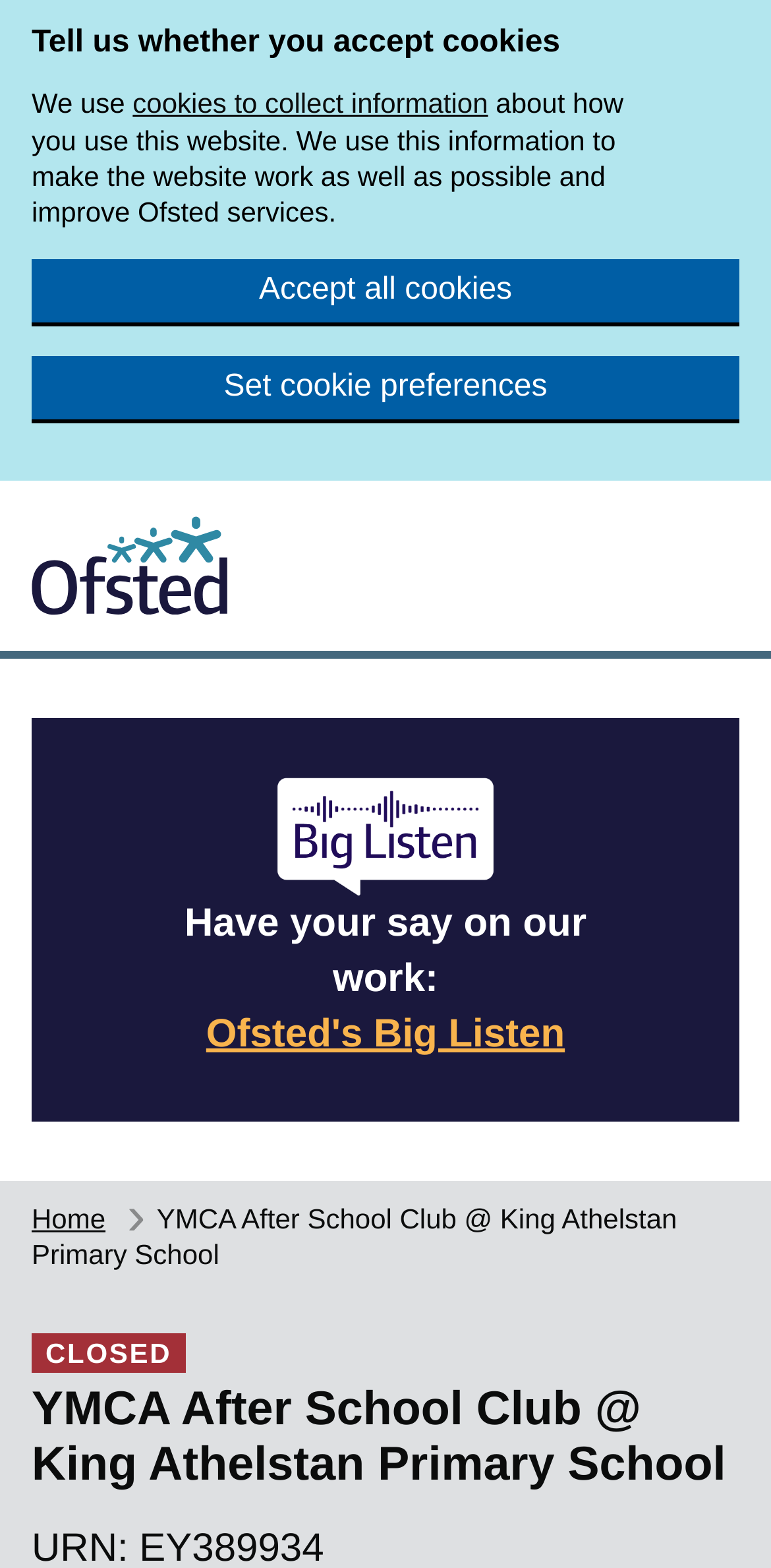Provide a one-word or short-phrase answer to the question:
What is the name of the initiative that allows users to have their say?

Ofsted's Big Listen